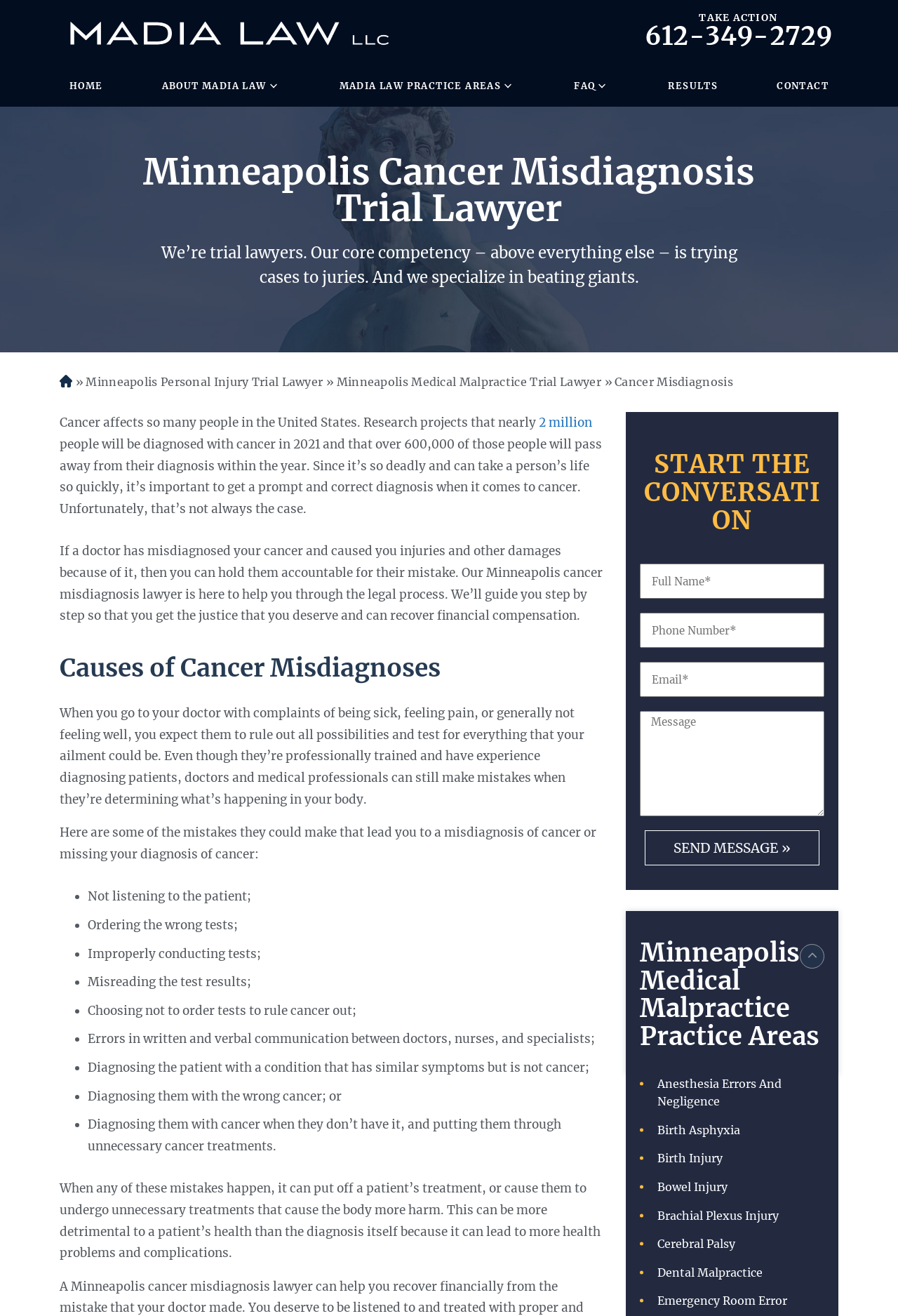Can you pinpoint the bounding box coordinates for the clickable element required for this instruction: "Read more about 'Cancer Misdiagnosis'"? The coordinates should be four float numbers between 0 and 1, i.e., [left, top, right, bottom].

[0.684, 0.285, 0.816, 0.295]